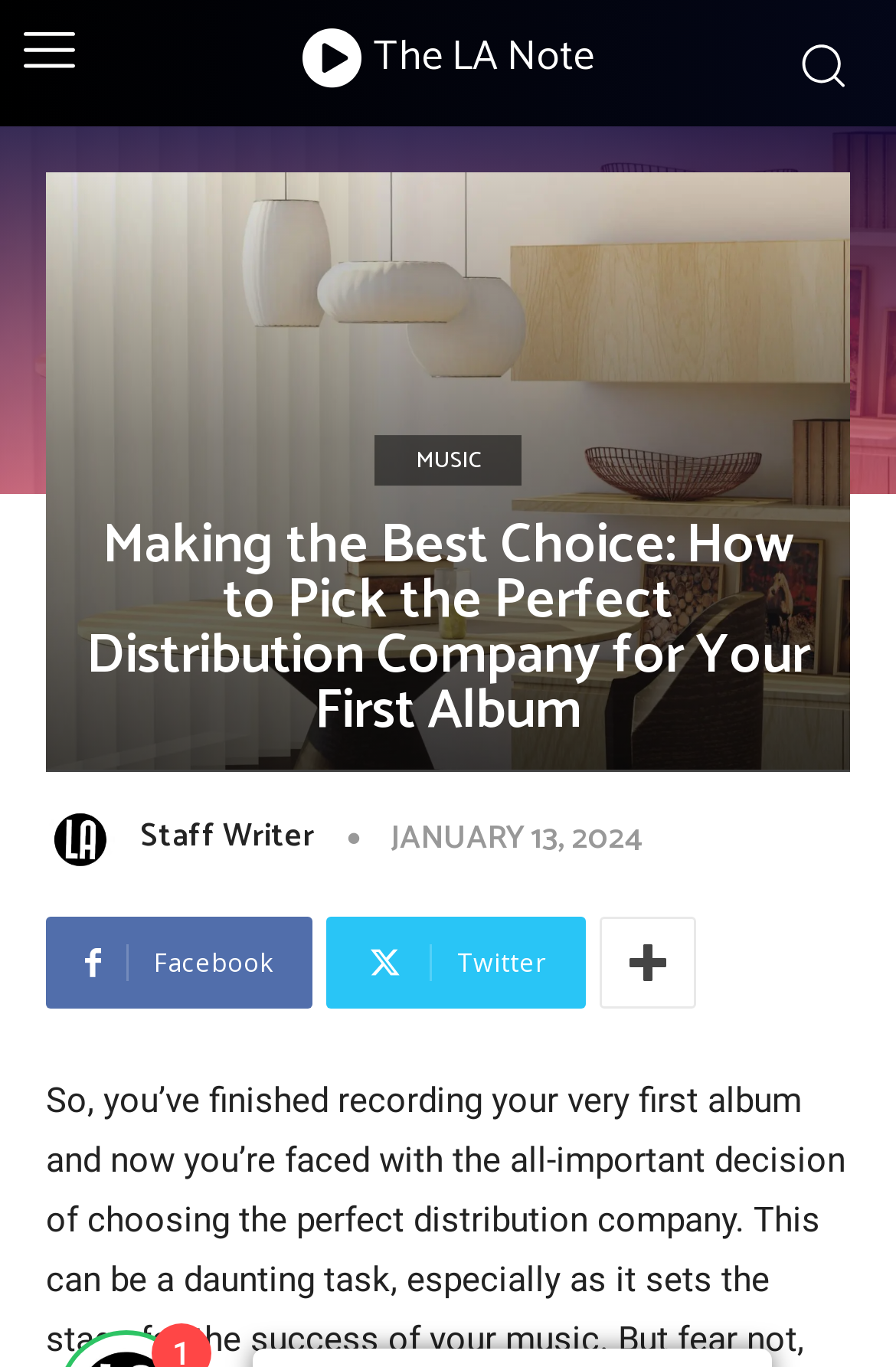What is the date of the article?
Look at the screenshot and give a one-word or phrase answer.

JANUARY 13, 2024